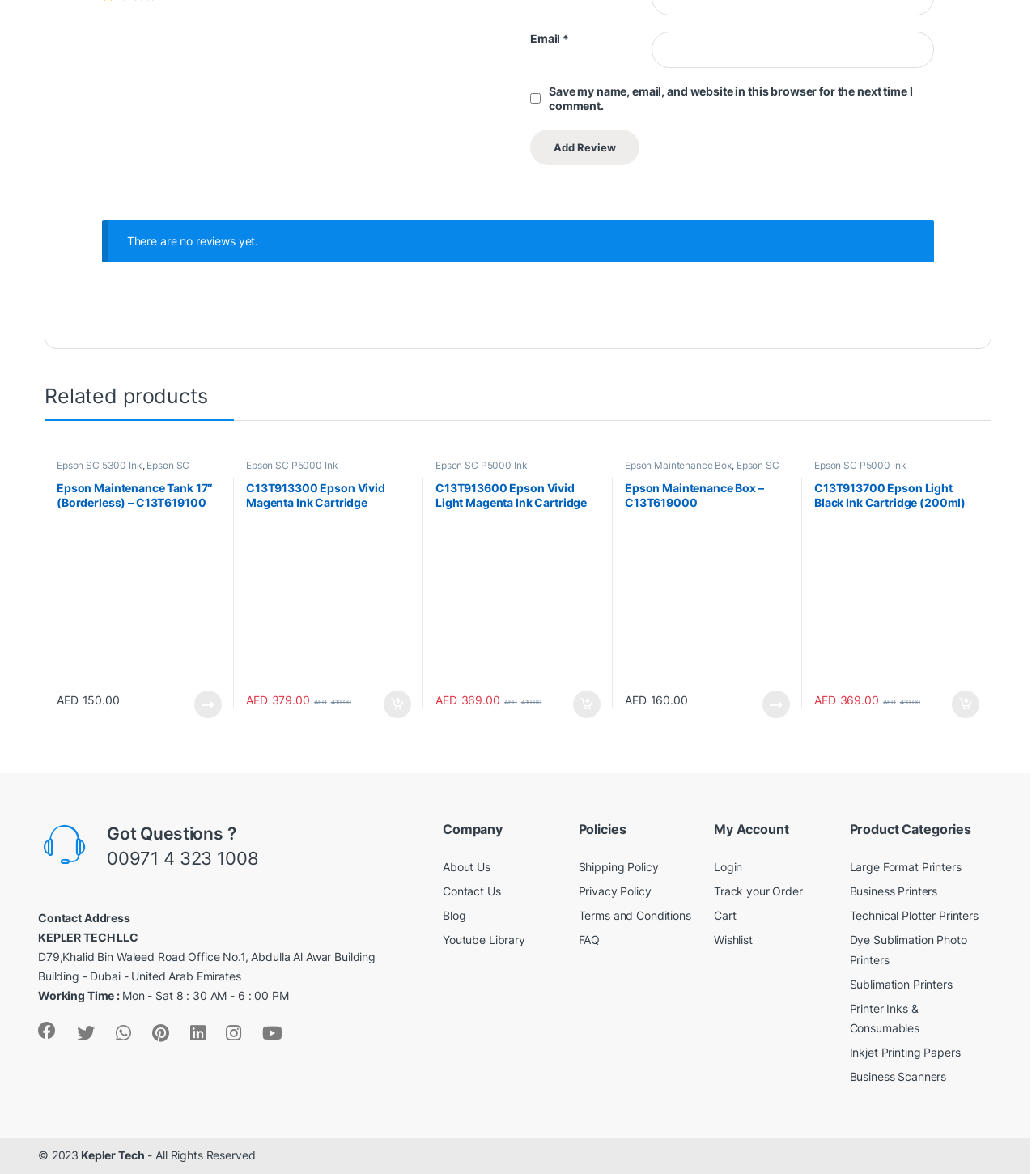Locate the bounding box coordinates of the clickable element to fulfill the following instruction: "Read more about Epson Maintenance Tank 17" (Borderless) - C13T619100". Provide the coordinates as four float numbers between 0 and 1 in the format [left, top, right, bottom].

[0.188, 0.589, 0.214, 0.612]